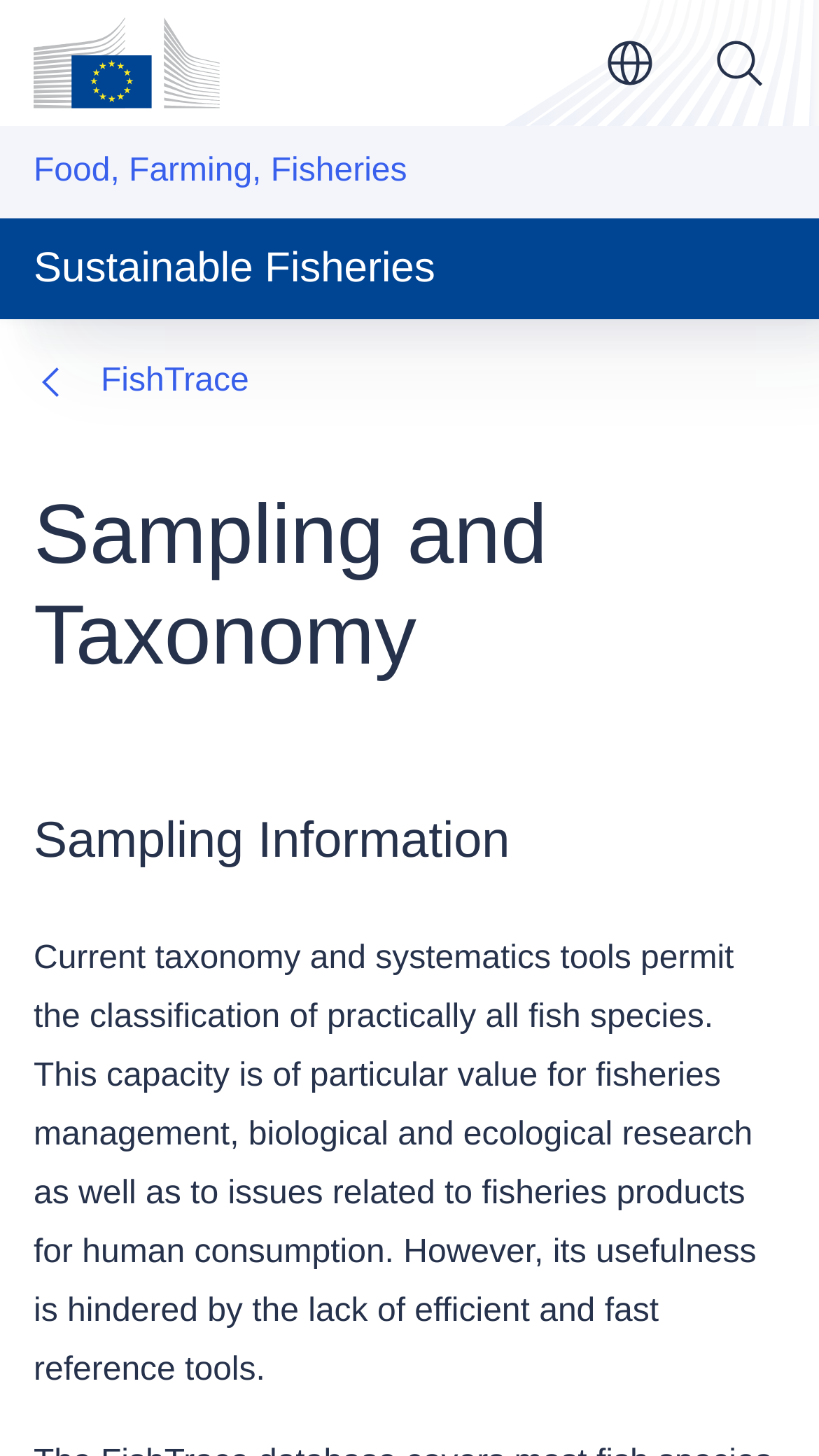What is the main topic of the 'Sampling and Taxonomy' section?
Please use the image to provide an in-depth answer to the question.

The main topic of the 'Sampling and Taxonomy' section can be inferred from the text 'Current taxonomy and systematics tools permit the classification of practically all fish species.' which suggests that the section is about the classification of fish species.